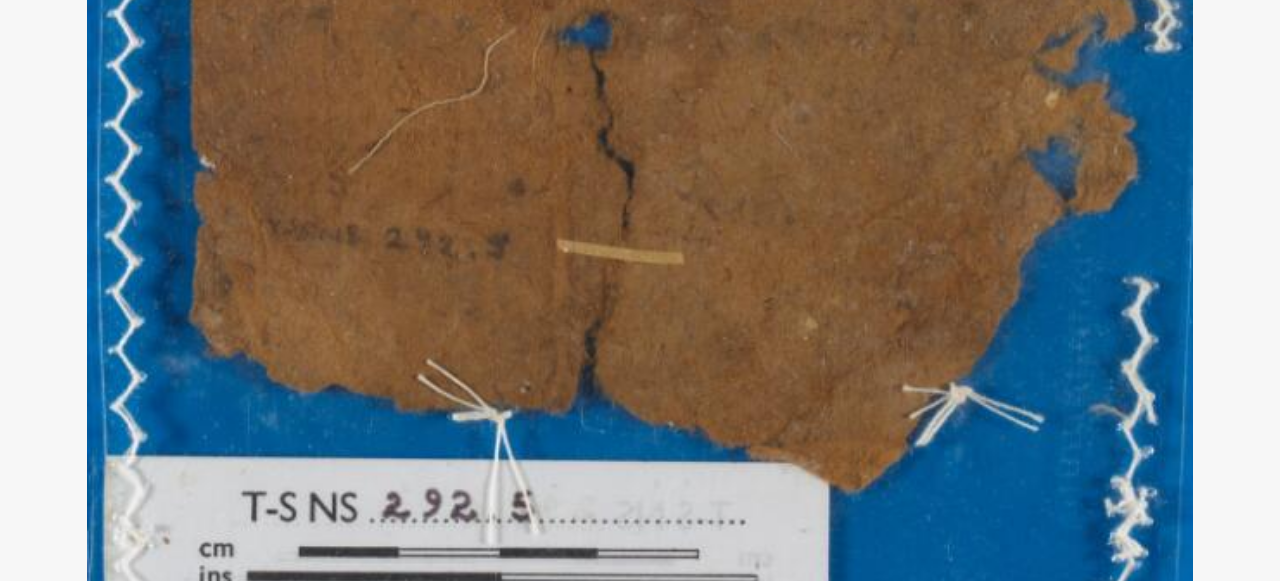What is the URL of the permalink?
Provide a well-explained and detailed answer to the question.

The permalink URL can be found in the DescriptionListDetail element, which contains a link element with the text 'Permalink'. The URL is provided as a StaticText element within the link element.